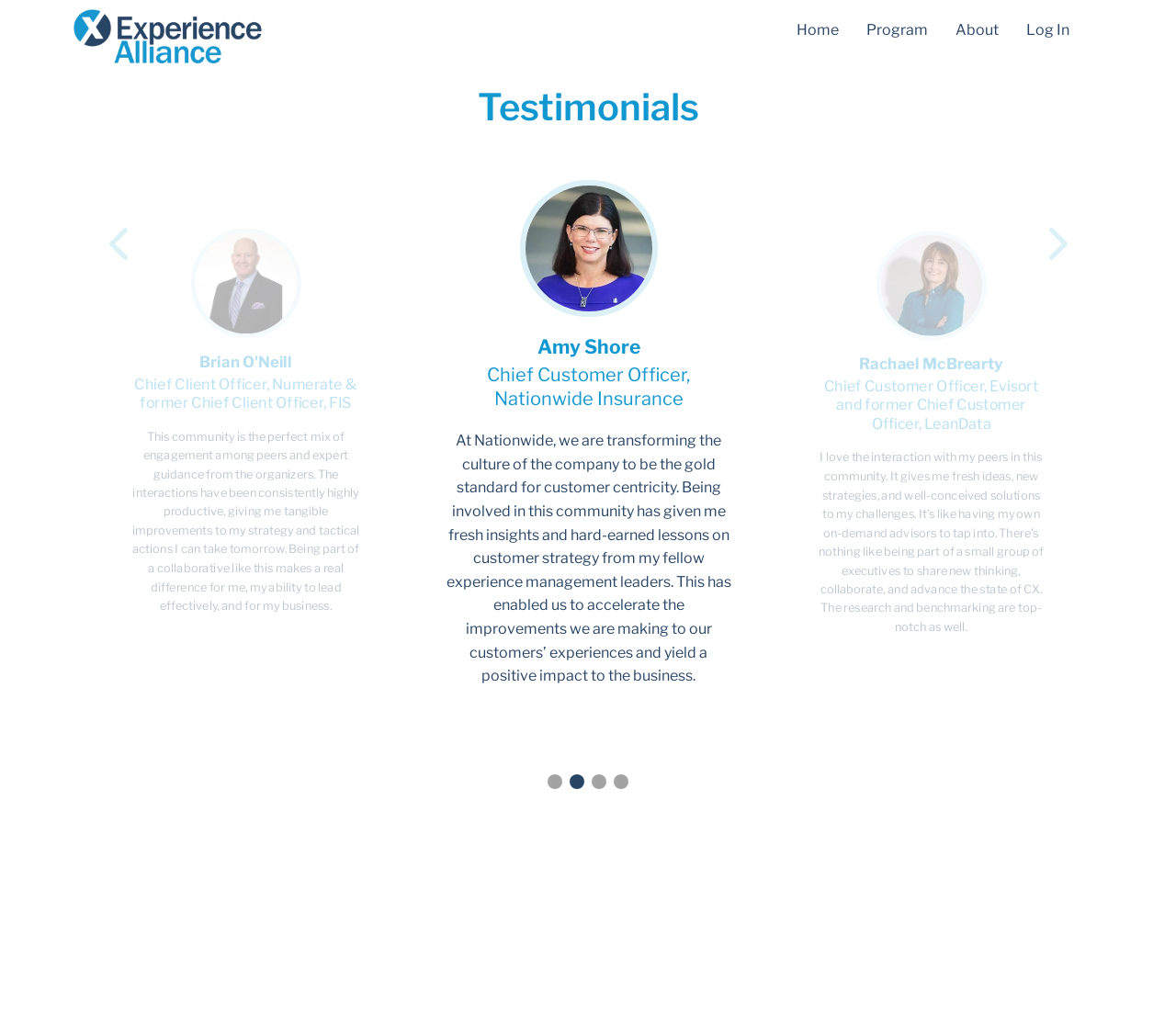Give a complete and precise description of the webpage's appearance.

The webpage is titled "Testimonials - The Experience Alliance" and features a collection of testimonials from various individuals in the customer experience industry. 

At the top of the page, there are five links: an empty link, "Home", "Program", "About", and "Log In", aligned horizontally across the top right corner of the page. 

Below the links, there is a main section that takes up most of the page. This section is divided into several articles, each containing a testimonial from a different individual. 

The first testimonial is from Amy Shore, Chief Customer Officer at Nationwide Insurance, accompanied by her image on the left. Her testimonial is a lengthy paragraph that describes how being part of this community has helped her company accelerate improvements to their customers' experiences. 

Below Amy's testimonial, there is an image, followed by another testimonial from Rachael McBrearty, Chief Customer Officer at Evisort and former Chief Customer Officer at LeanData. Her testimonial is also a lengthy paragraph that highlights the benefits of interacting with her peers in this community. 

The third testimonial is from Melissa Arnoldi, EVP Customer Operations at AT&T, accompanied by her image on the left. Her testimonial is another lengthy paragraph that describes how this community has contributed to her company's progress in employee experience and customer experience. 

Throughout the page, there are several buttons, including two arrow buttons at the top and bottom of the page, and four buttons at the bottom right corner of the page. These buttons are likely used for navigation or other interactive purposes.